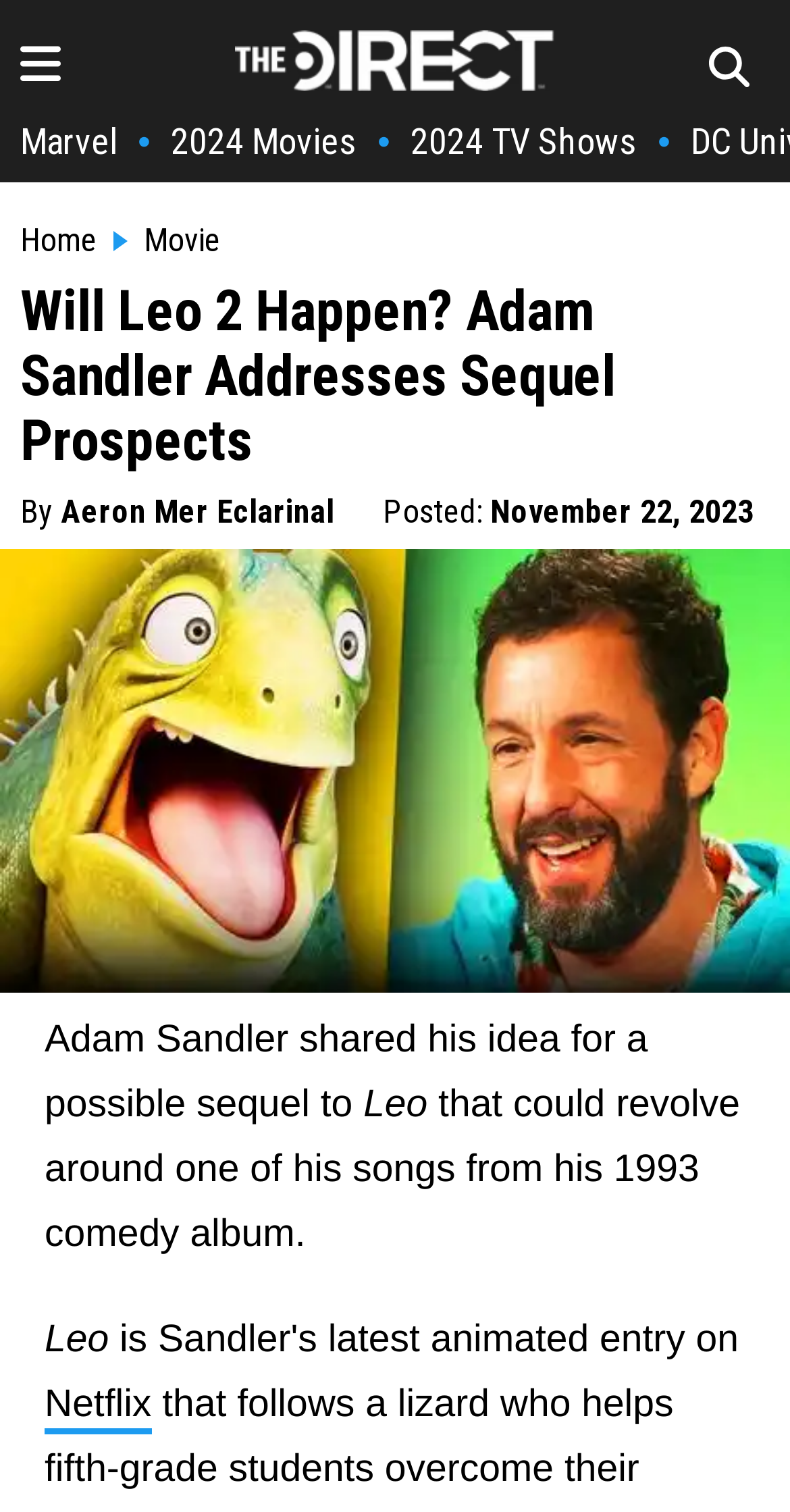Provide a short answer to the following question with just one word or phrase: What is the type of content on the webpage?

News article